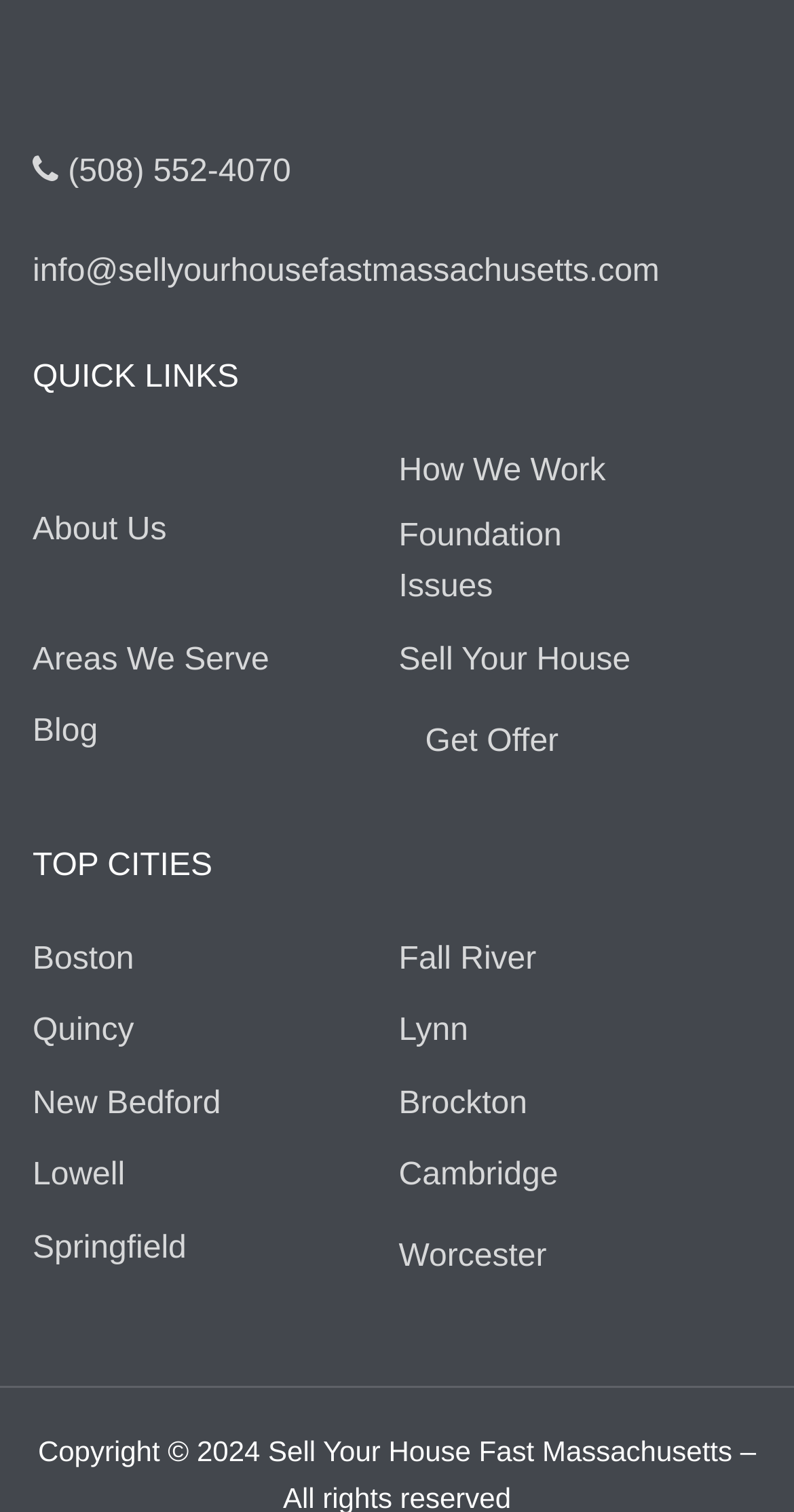What is the main topic of the webpage?
Answer with a single word or short phrase according to what you see in the image.

Selling houses